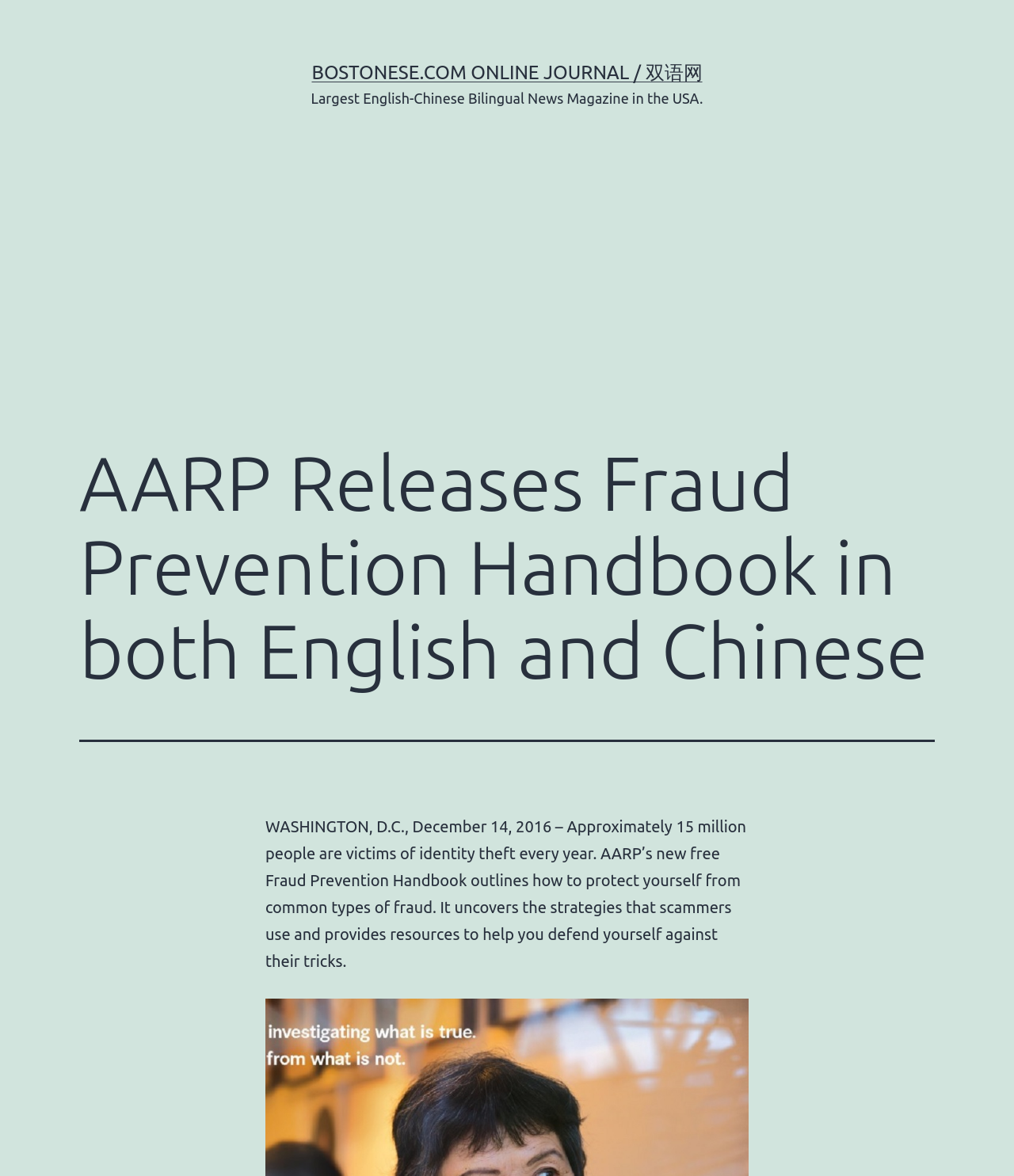What is the topic of the article?
Deliver a detailed and extensive answer to the question.

Based on the content of the article, it appears to be discussing fraud prevention, specifically the release of a handbook by AARP to help protect people from identity theft and other types of fraud.